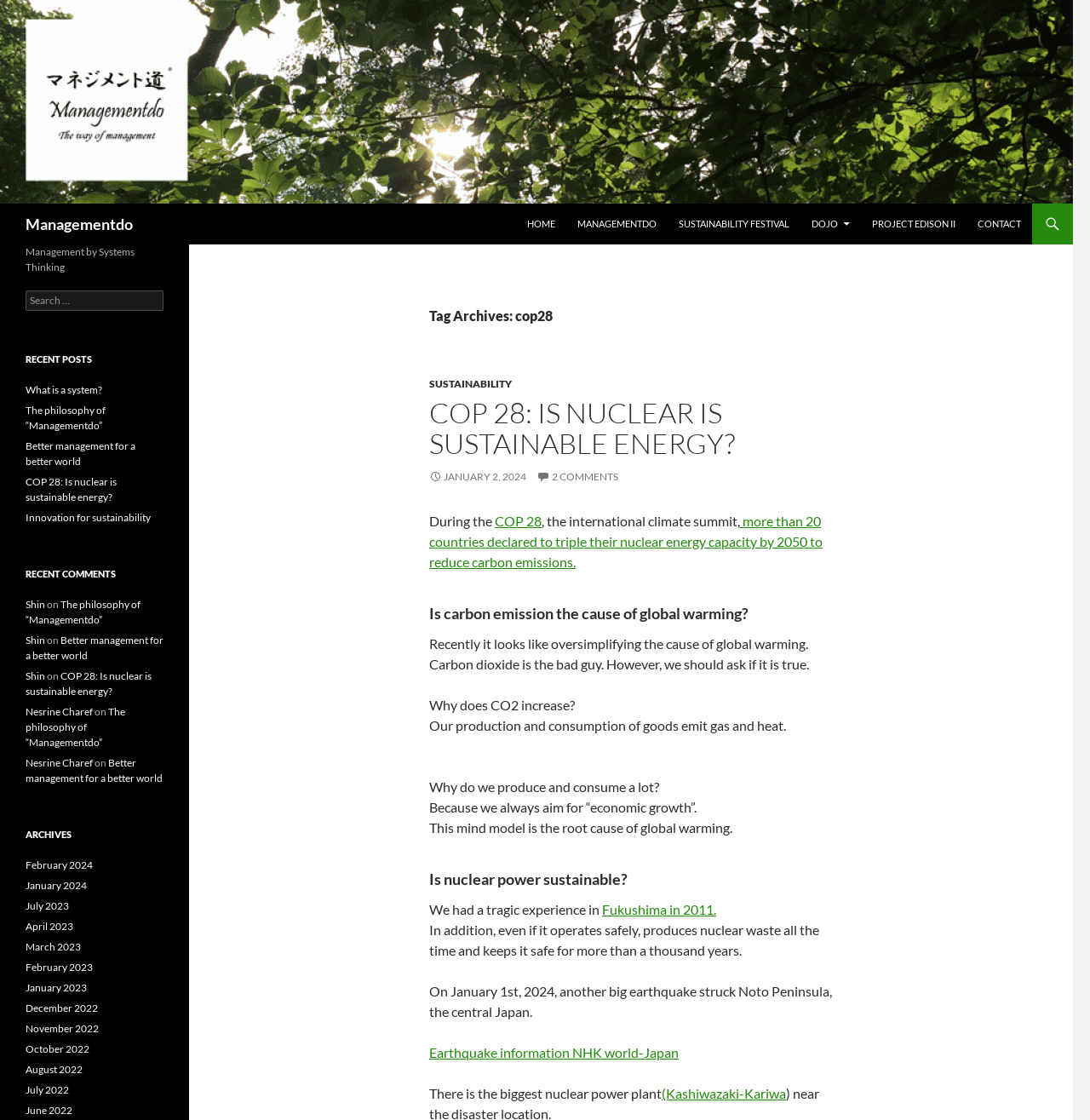Using floating point numbers between 0 and 1, provide the bounding box coordinates in the format (top-left x, top-left y, bottom-right x, bottom-right y). Locate the UI element described here: January 2, 2024

[0.394, 0.42, 0.483, 0.431]